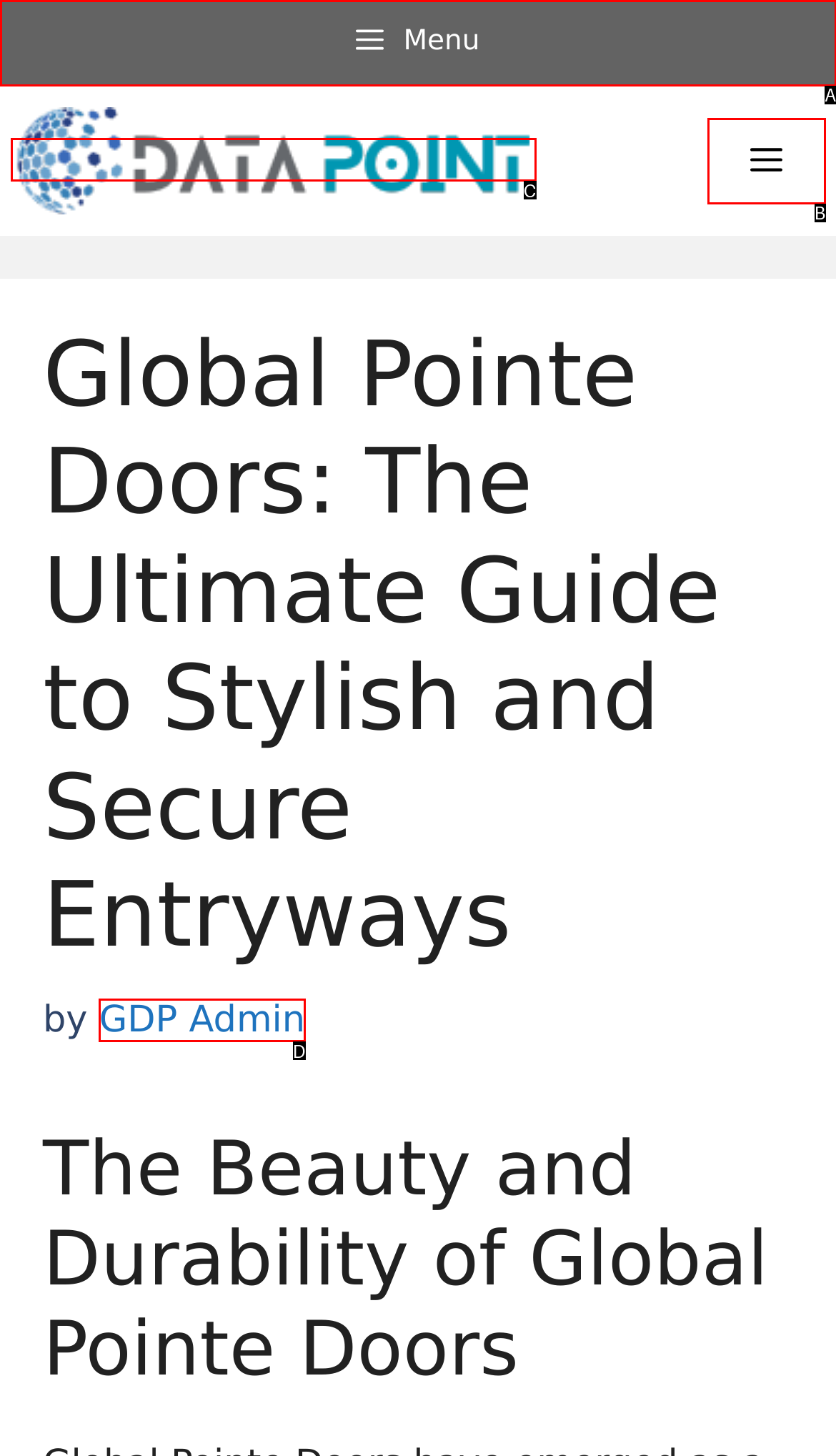Based on the description GDP Admin, identify the most suitable HTML element from the options. Provide your answer as the corresponding letter.

D